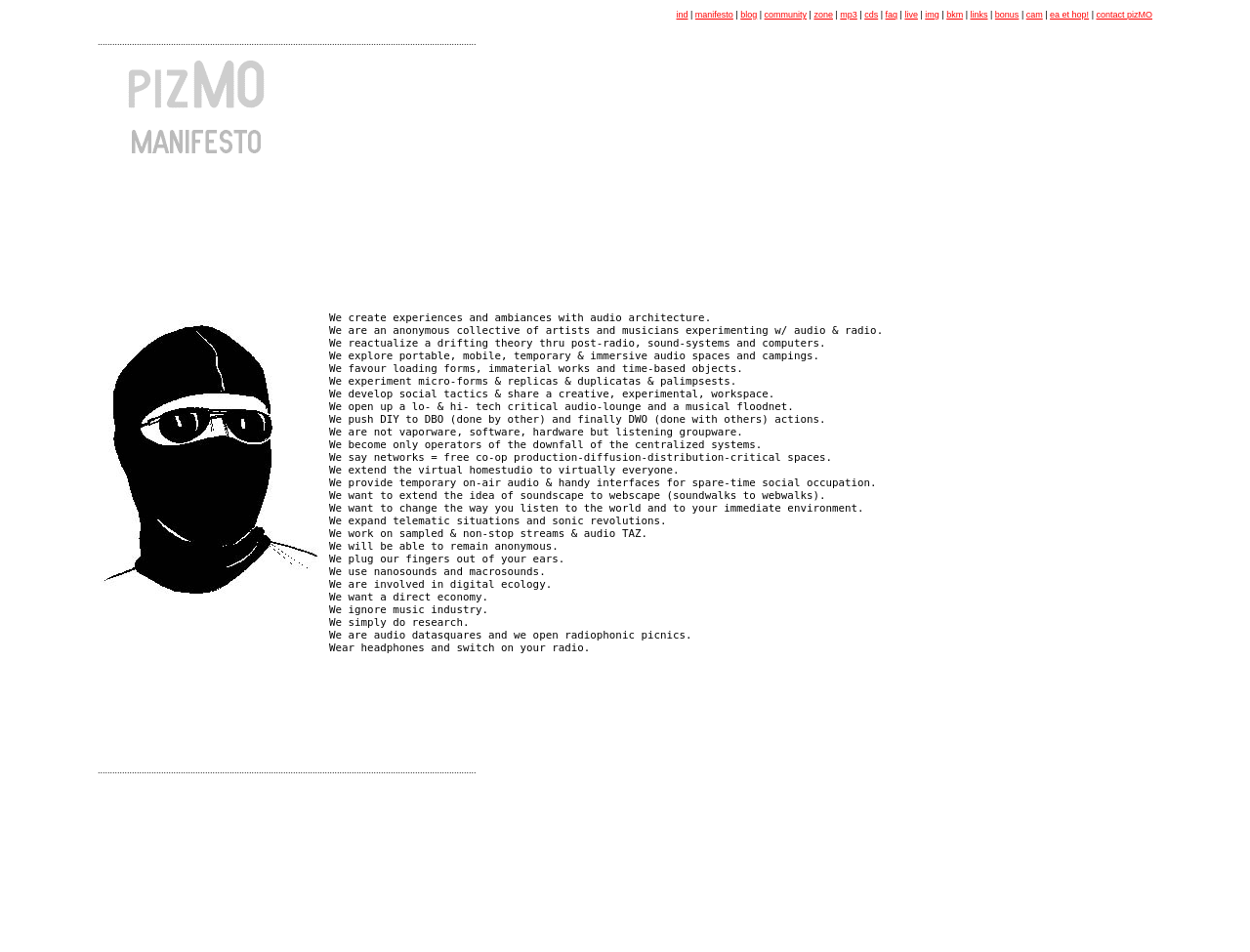Provide your answer in one word or a succinct phrase for the question: 
How many links are available in the top navigation?

15